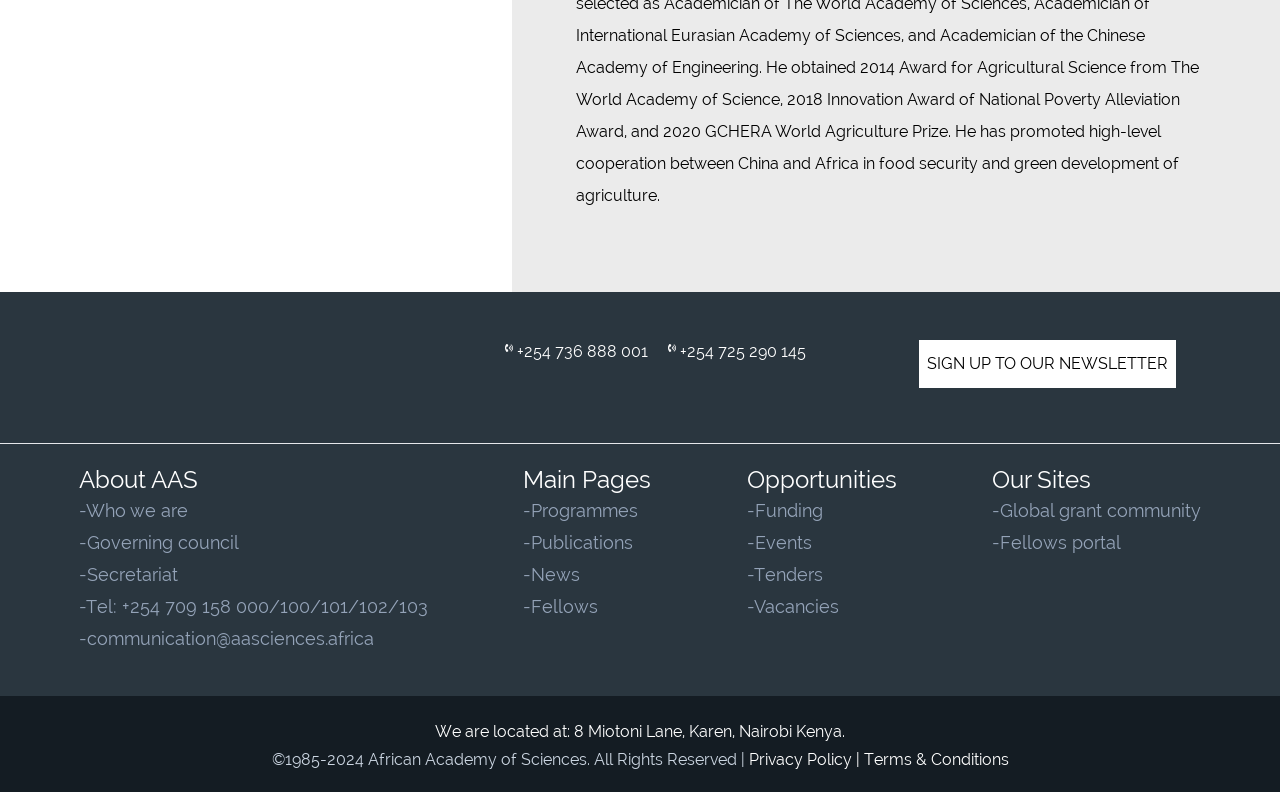Show me the bounding box coordinates of the clickable region to achieve the task as per the instruction: "Sign up to the newsletter".

[0.718, 0.429, 0.918, 0.49]